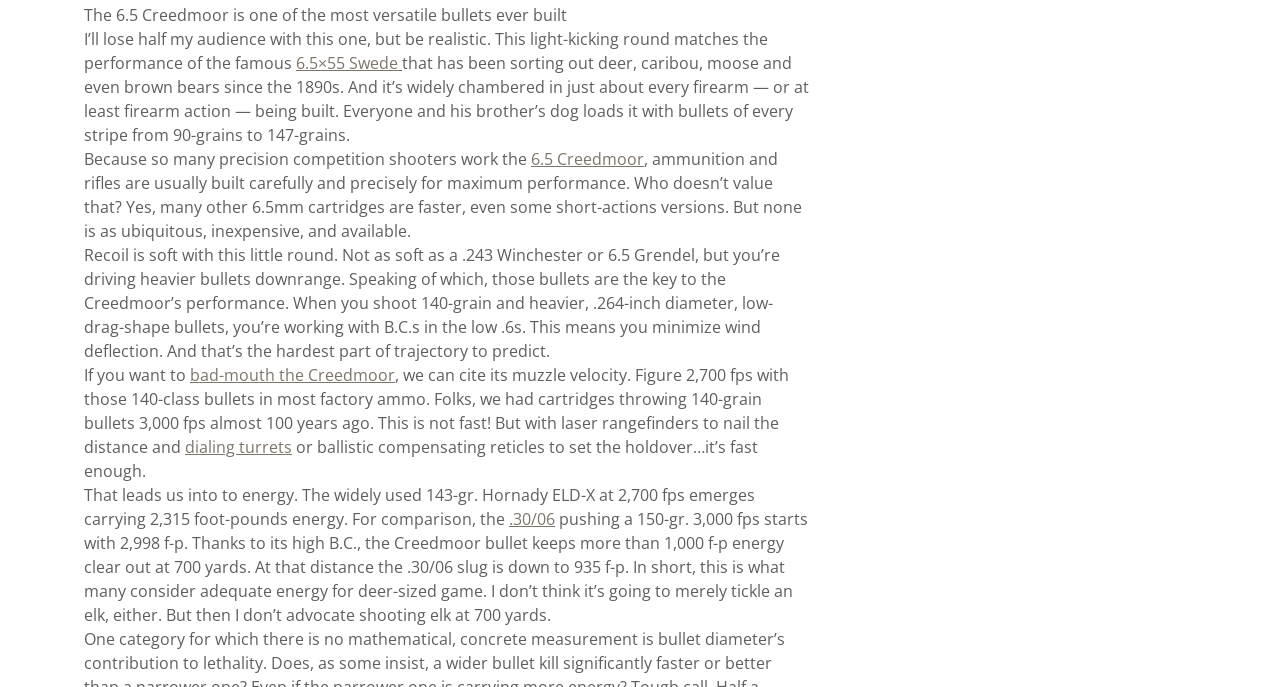What is the purpose of dialing turrets?
Answer the question with as much detail as possible.

The purpose of dialing turrets is mentioned in the article as a way to set the holdover, which is necessary for accurate shooting at long distances.